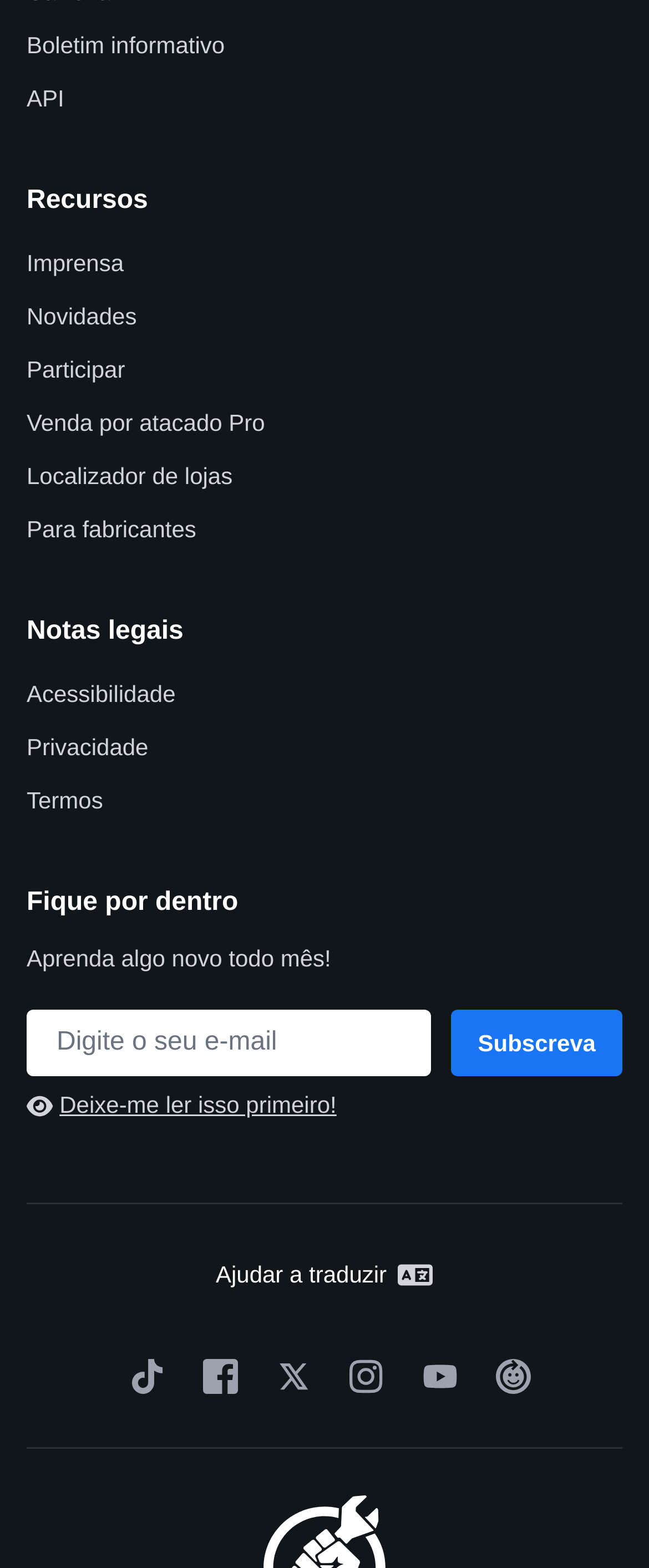What is the last link on the webpage?
Provide a thorough and detailed answer to the question.

The last link on the webpage is 'The Repair Association' which is located at the bottom right corner of the webpage with a bounding box of [0.746, 0.866, 0.818, 0.889]. It has a corresponding image next to it.